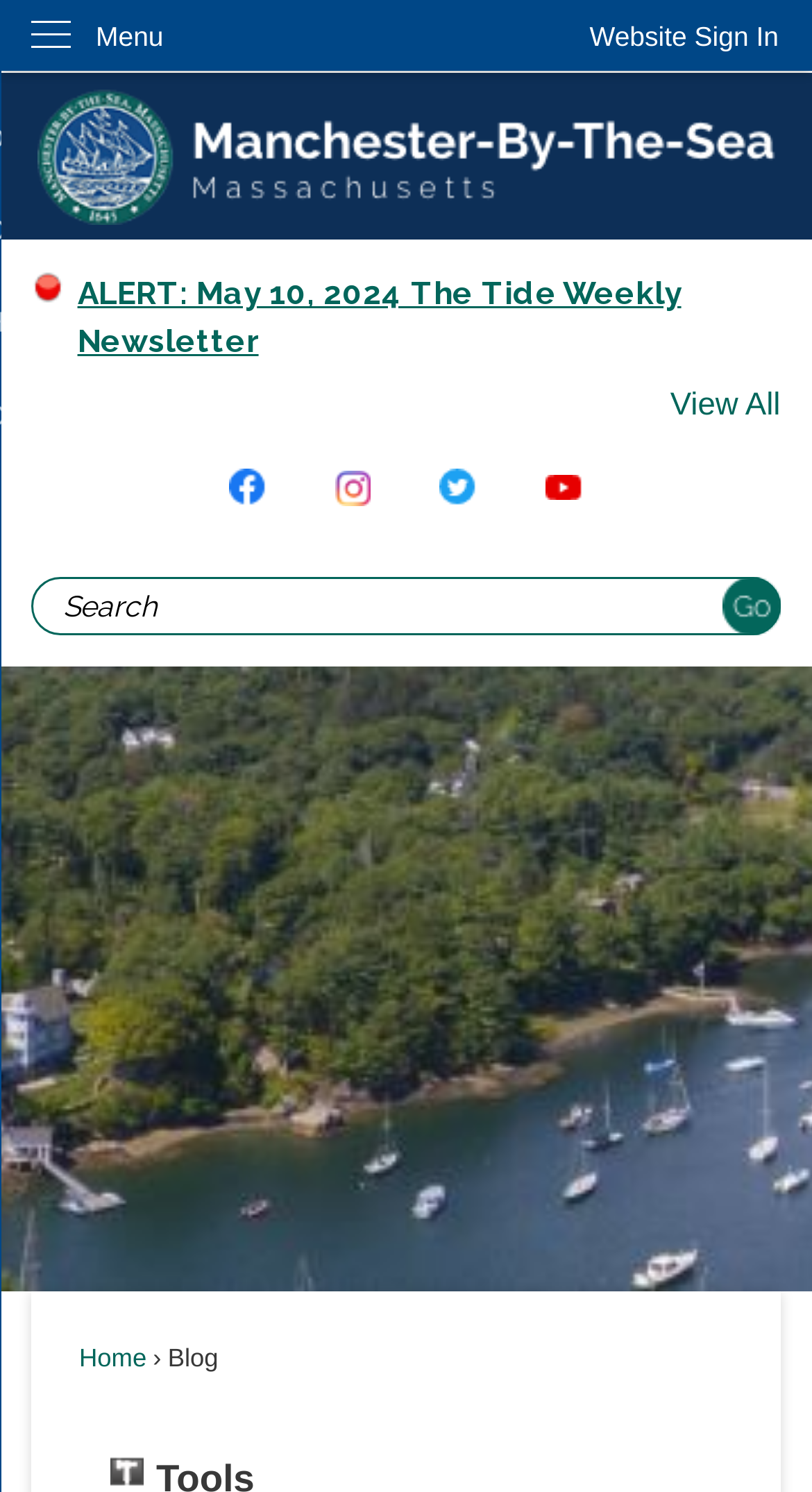Respond to the following question with a brief word or phrase:
How many links are on the homepage?

7